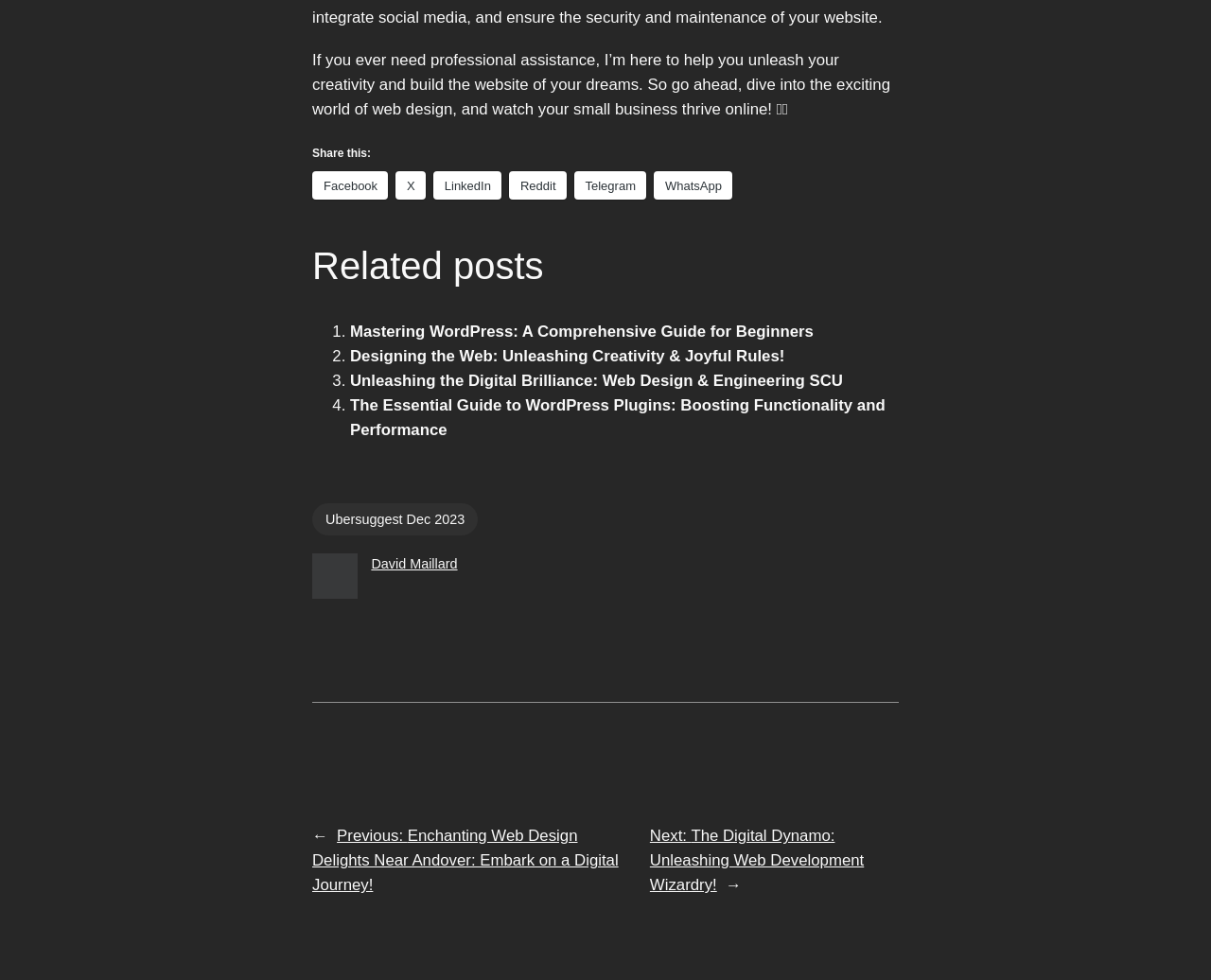What is the author of the webpage?
Look at the image and provide a detailed response to the question.

The author of the webpage is mentioned at the bottom of the page, where it says 'David Maillard' with a link to their profile.